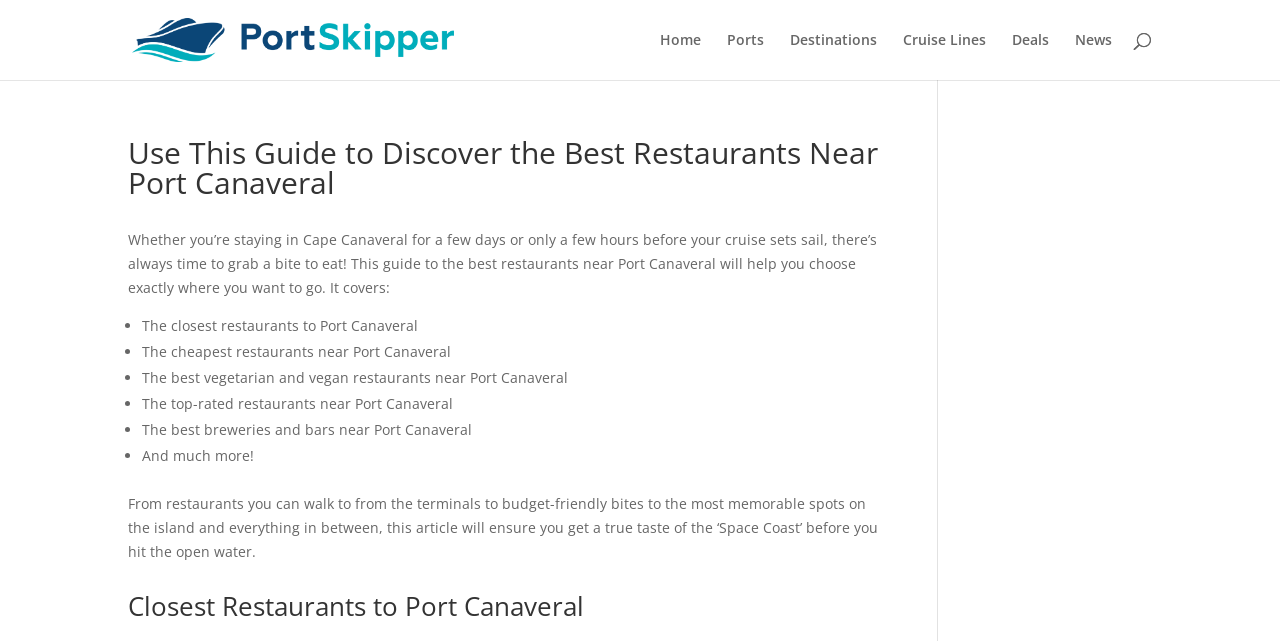What is the 'Space Coast' referring to?
Answer the question based on the image using a single word or a brief phrase.

Cape Canaveral